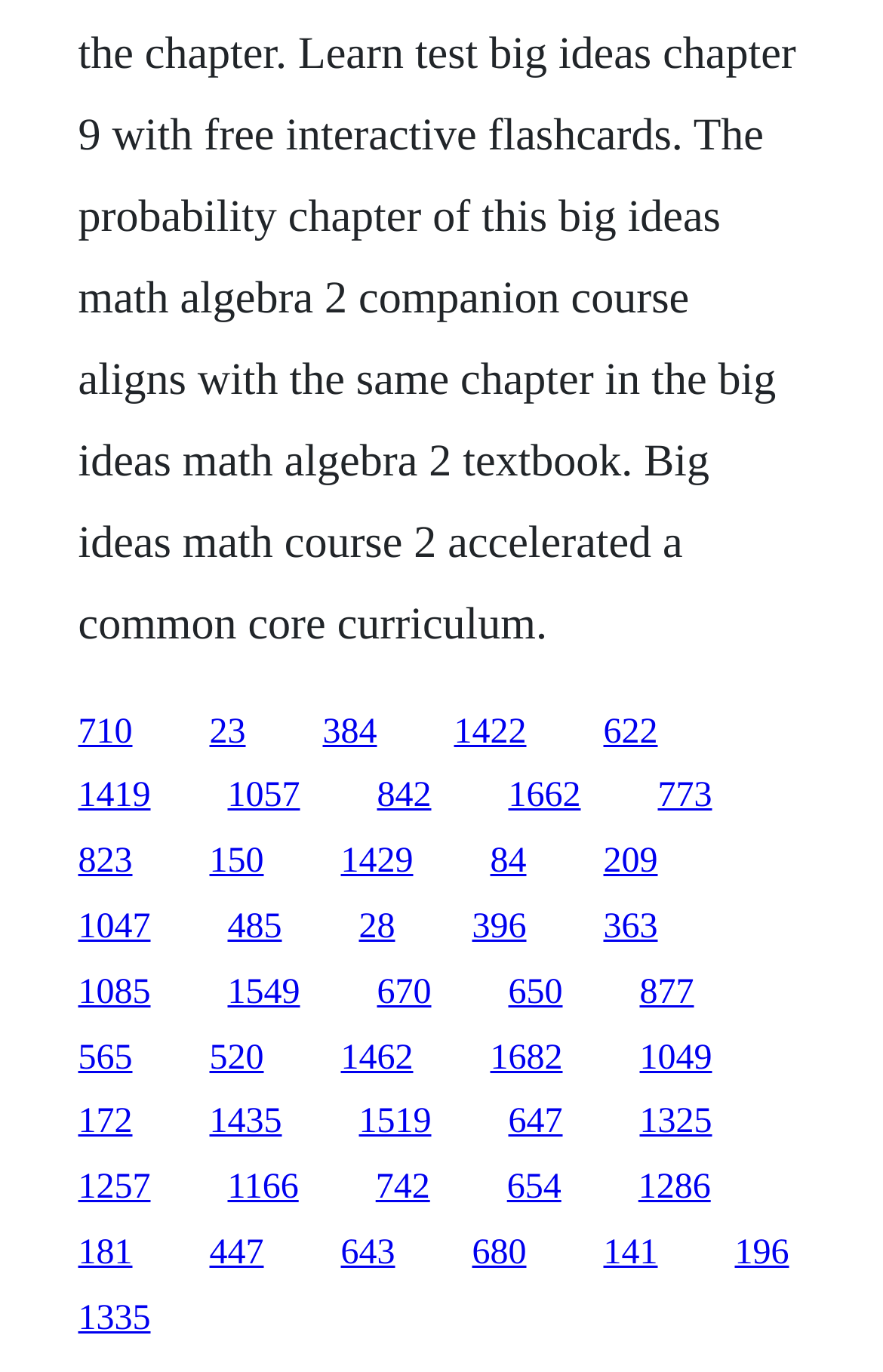How many links are in the top half of the webpage? Based on the screenshot, please respond with a single word or phrase.

16